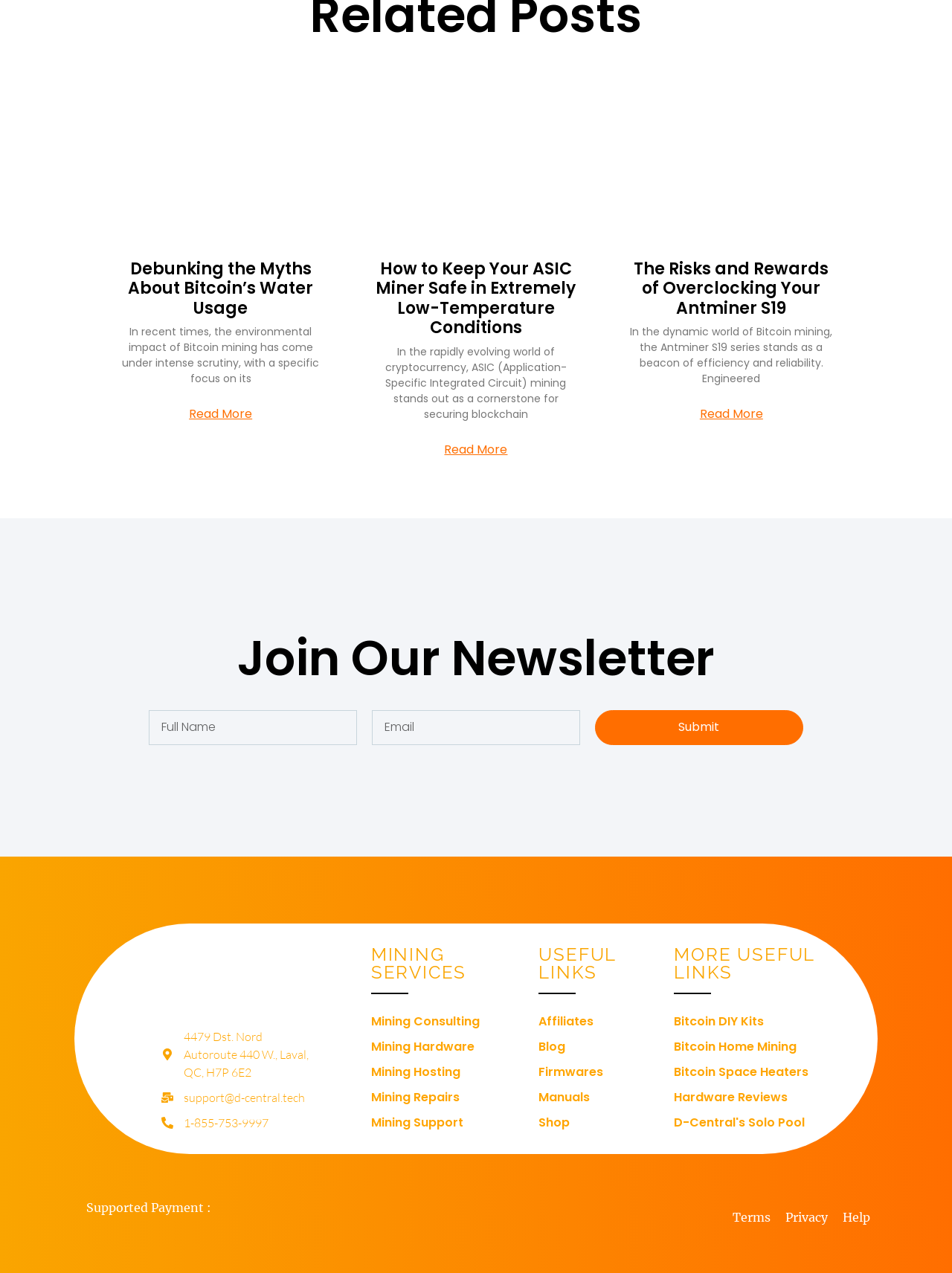Determine the bounding box coordinates for the UI element described. Format the coordinates as (top-left x, top-left y, bottom-right x, bottom-right y) and ensure all values are between 0 and 1. Element description: parent_node: Email name="form_fields[email]" placeholder="Email"

[0.391, 0.558, 0.609, 0.585]